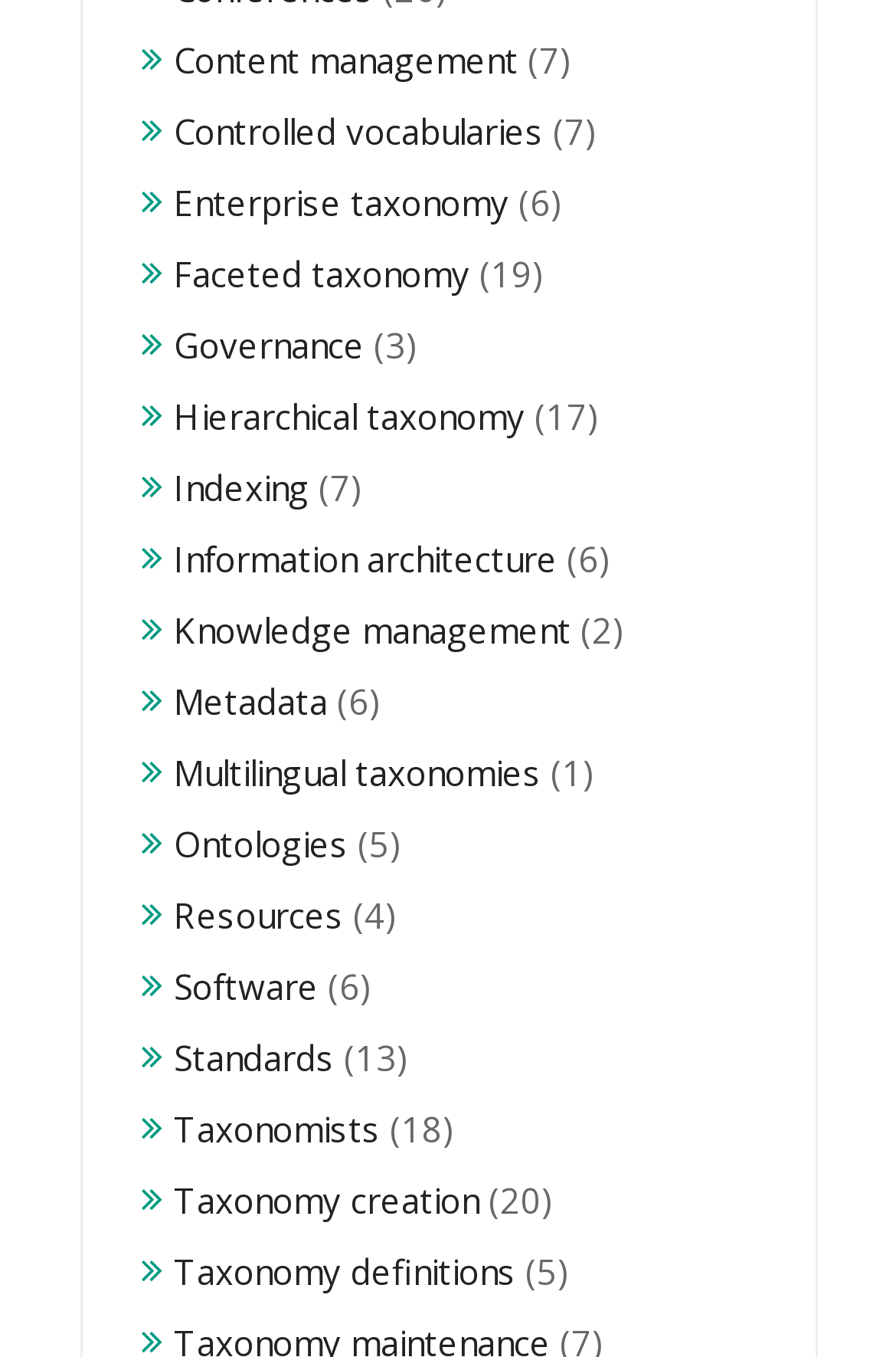Please determine the bounding box coordinates, formatted as (top-left x, top-left y, bottom-right x, bottom-right y), with all values as floating point numbers between 0 and 1. Identify the bounding box of the region described as: Knowledge management

[0.194, 0.447, 0.637, 0.481]